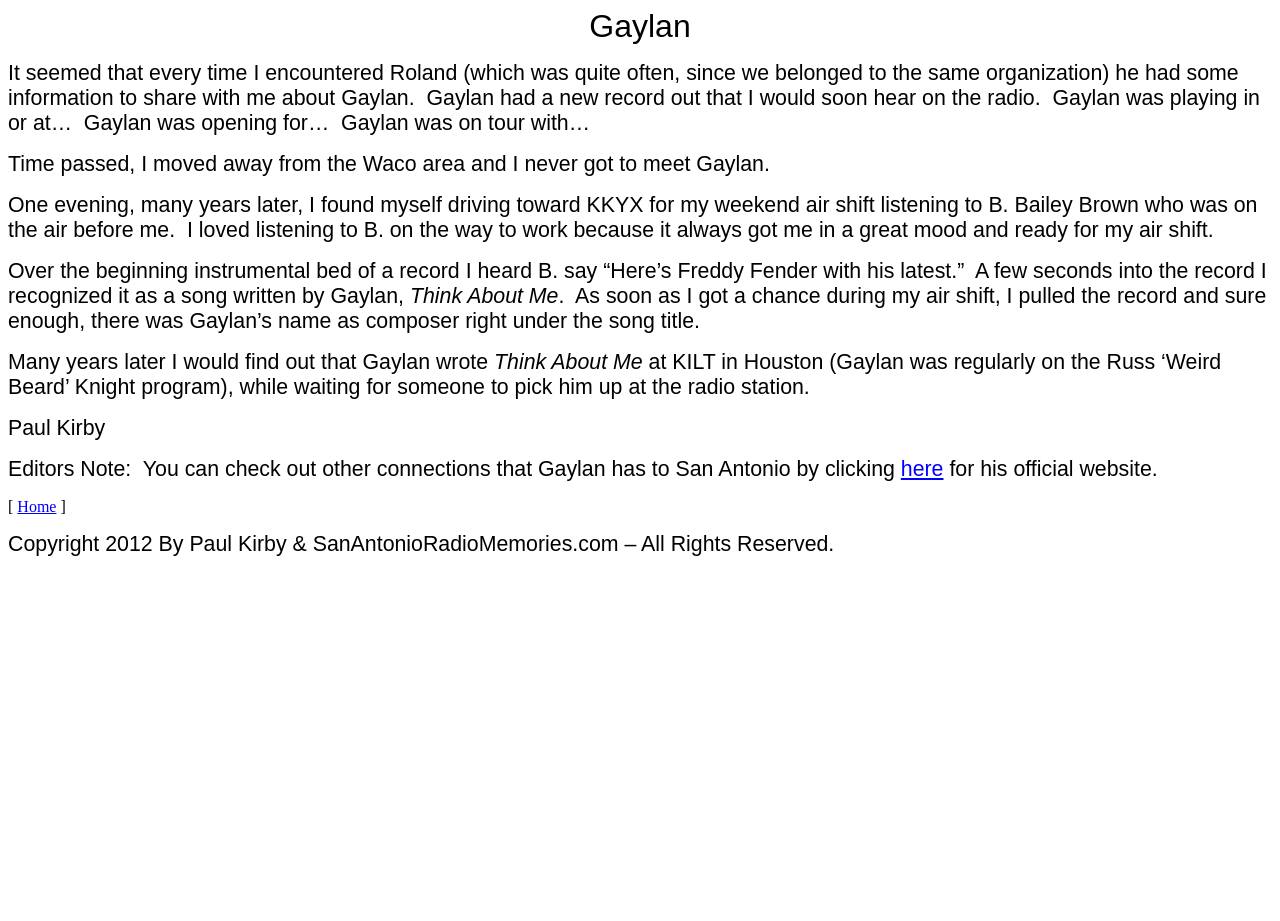What is the name of the website where Gaylan's official website can be found?
Use the image to give a comprehensive and detailed response to the question.

The answer can be found in the text 'Editors Note: You can check out other connections that Gaylan has to San Antonio by clicking here for his official website.' This indicates that Gaylan's official website can be found on SanAntonioRadioMemories.com.